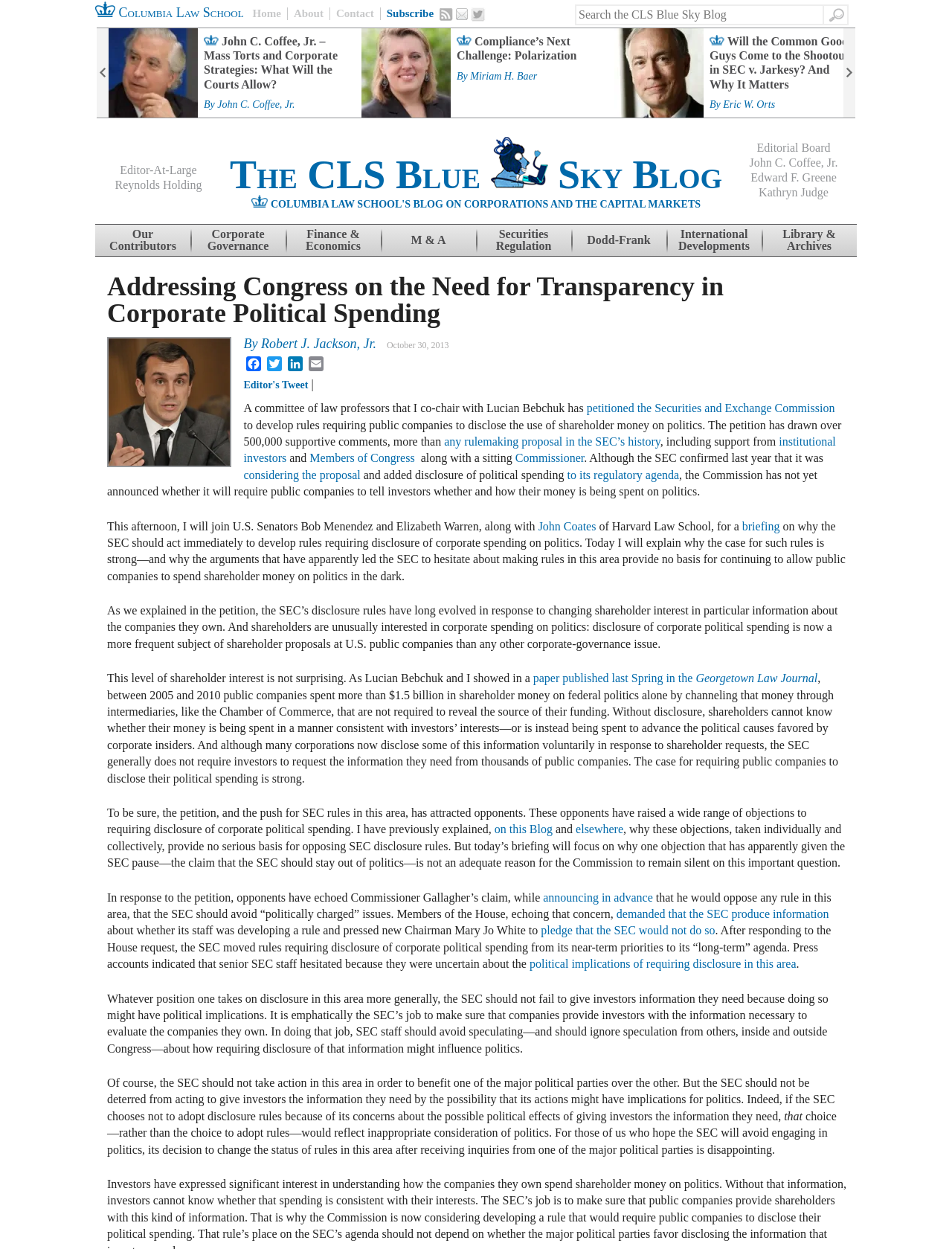Locate the bounding box coordinates of the clickable area needed to fulfill the instruction: "Go to Home".

[0.265, 0.006, 0.301, 0.016]